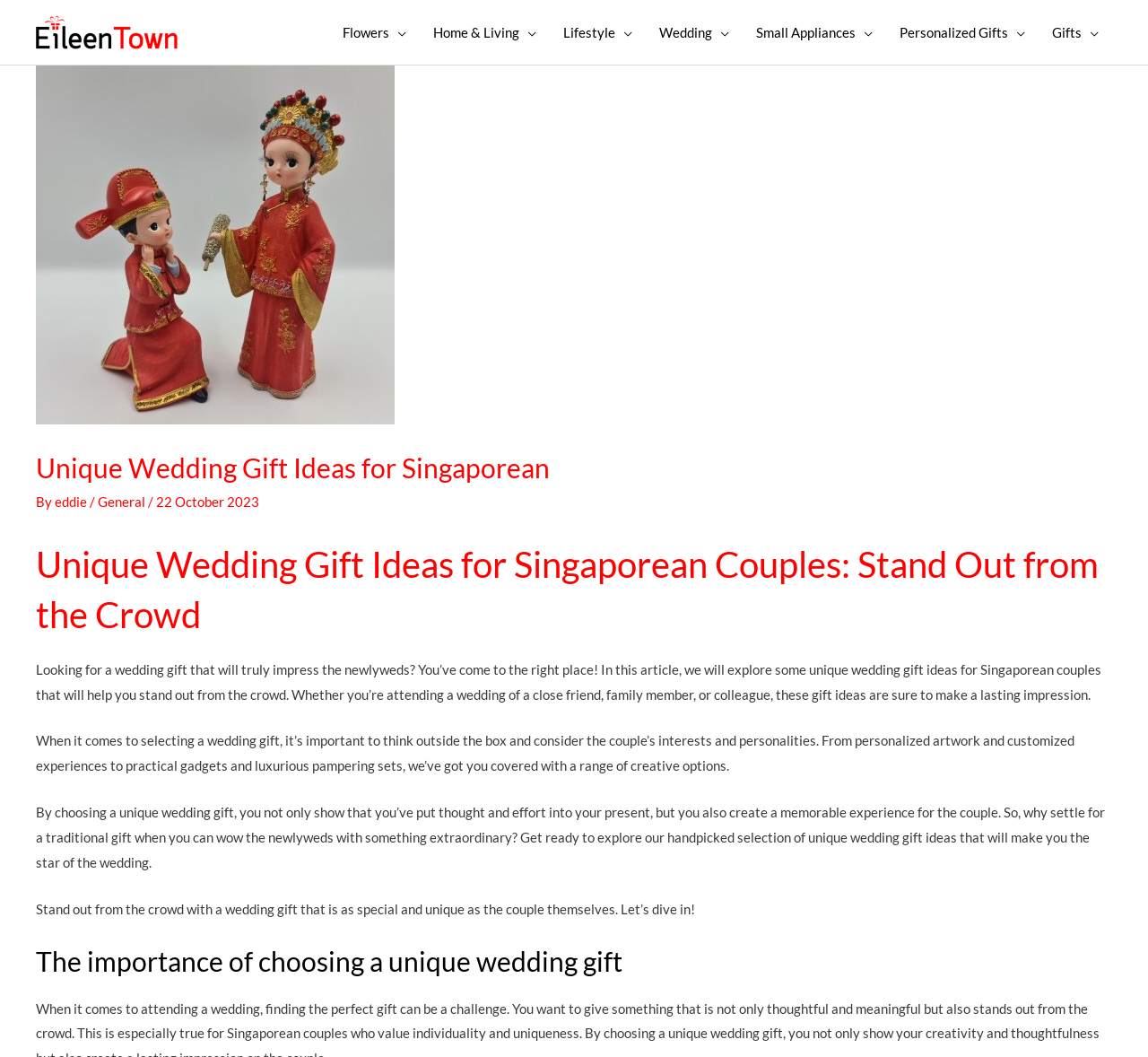What is the name of the gift shop? From the image, respond with a single word or brief phrase.

Eileen Town Gift Shop Singapore